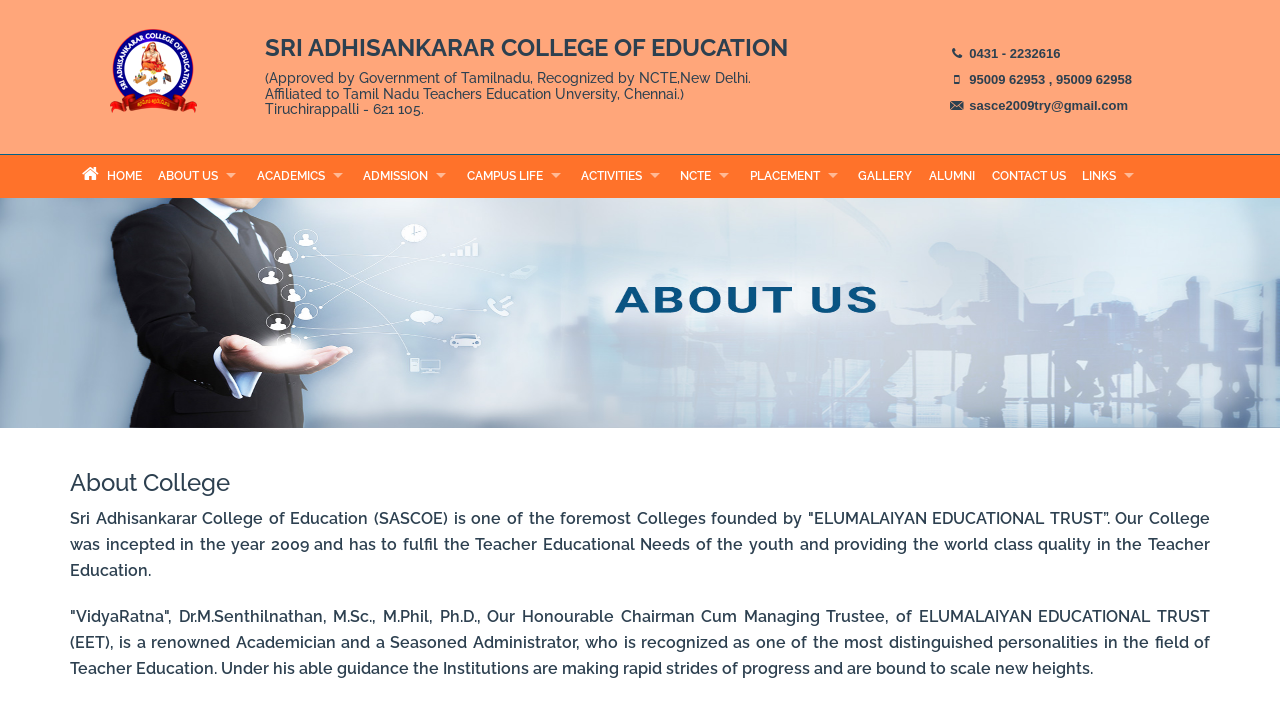Identify the bounding box coordinates of the area that should be clicked in order to complete the given instruction: "Learn about ACADEMICS". The bounding box coordinates should be four float numbers between 0 and 1, i.e., [left, top, right, bottom].

[0.194, 0.221, 0.277, 0.282]